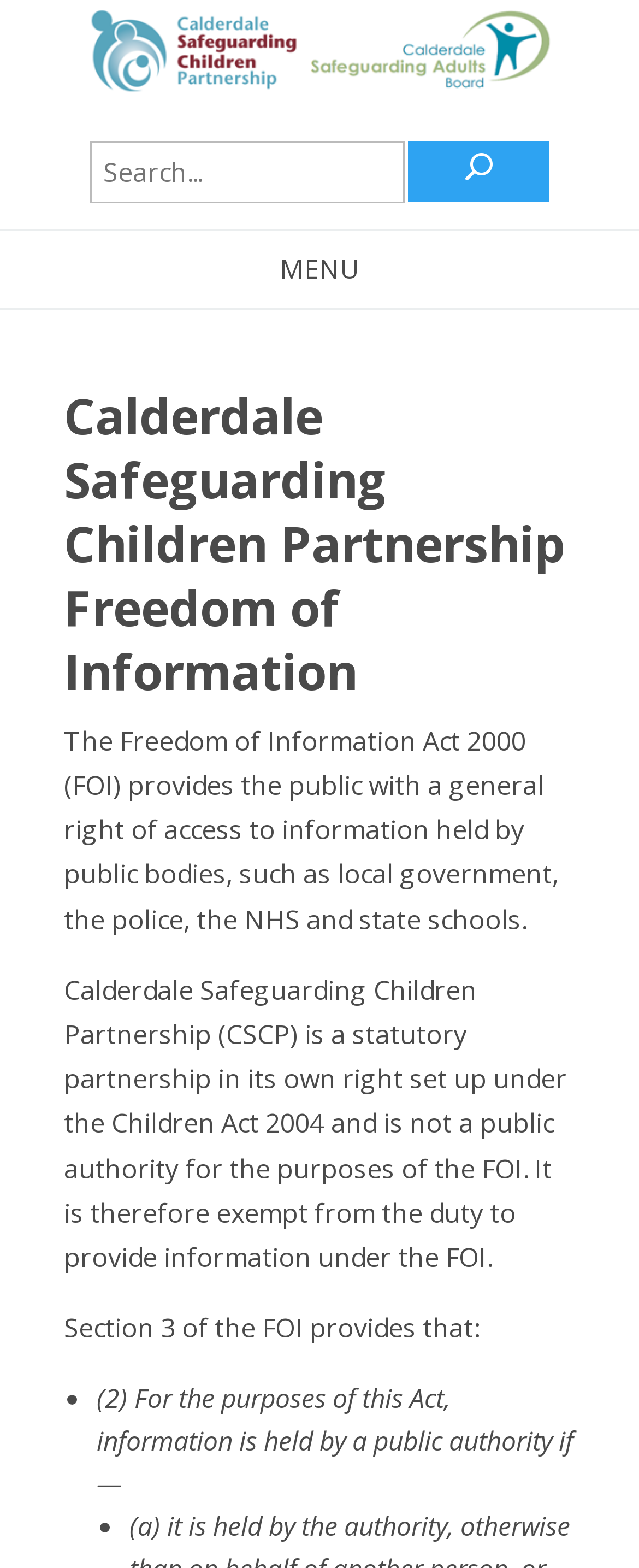Identify and extract the main heading from the webpage.

Calderdale Safeguarding Children Partnership Freedom of Information